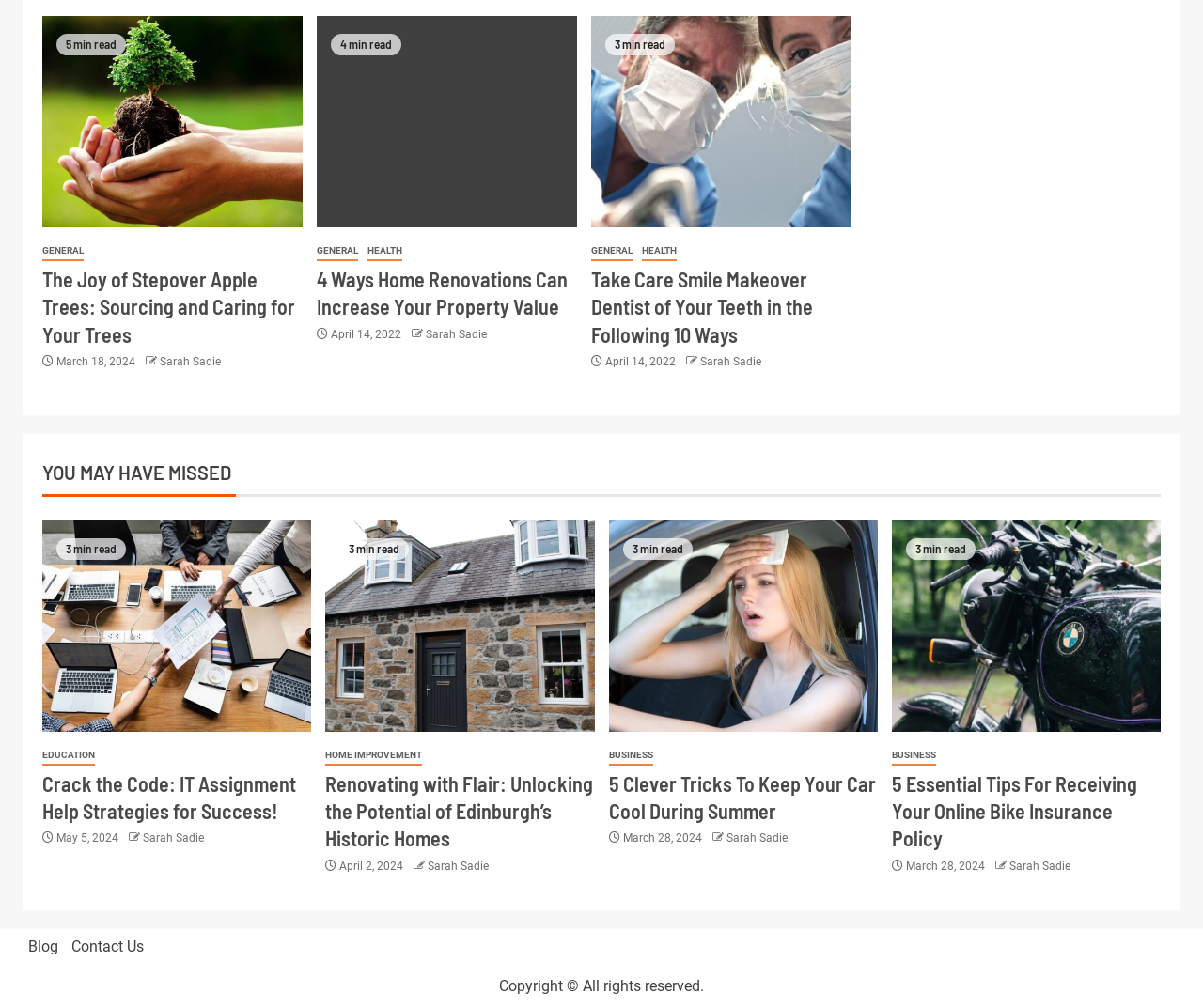Respond to the question below with a single word or phrase:
What is the topic of the section 'YOU MAY HAVE MISSED'?

Various articles